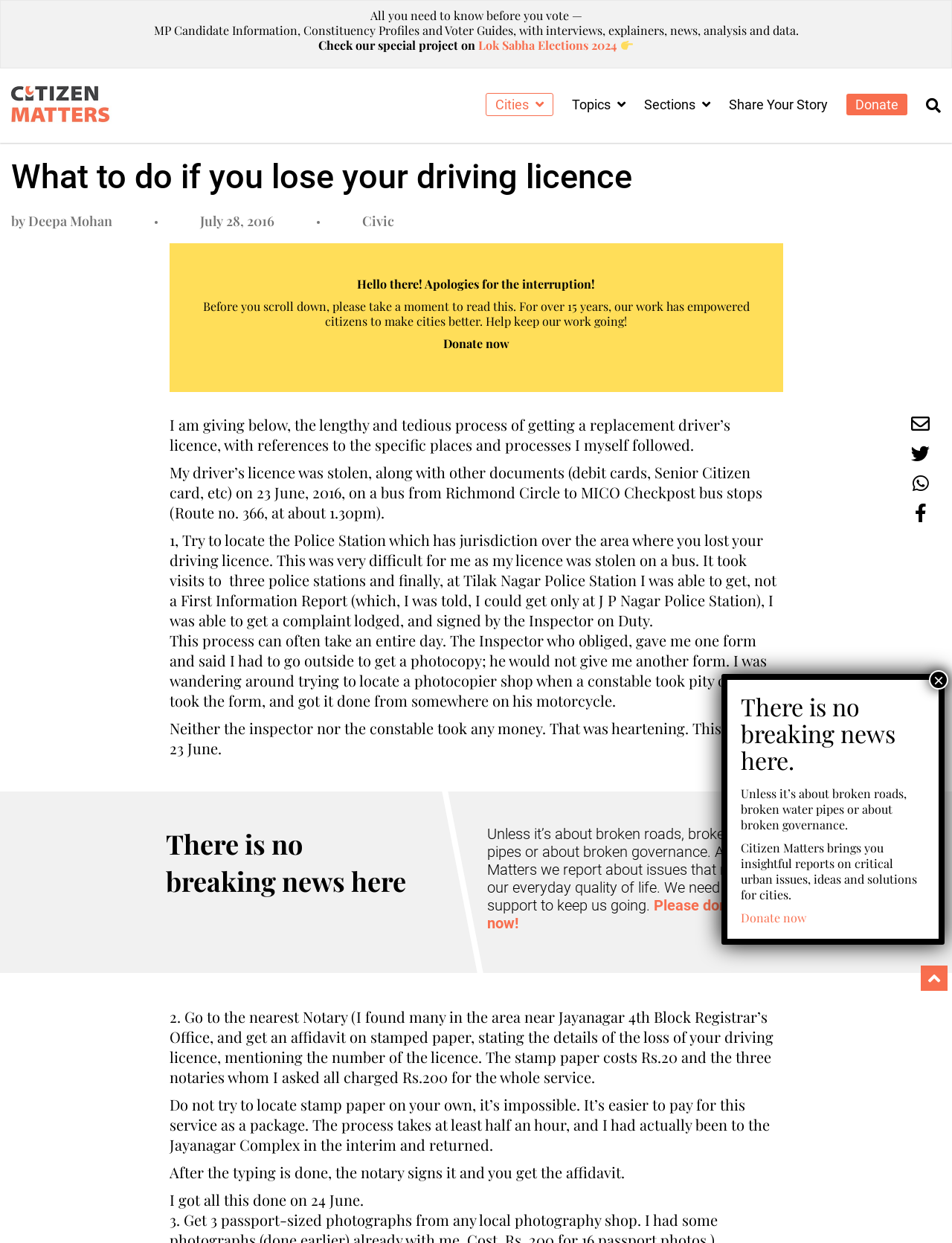What is the author's name of the article?
Please answer the question as detailed as possible based on the image.

The author's name is mentioned in the article as 'by Deepa Mohan' which is located below the main heading 'What to do if you lose your driving licence'.